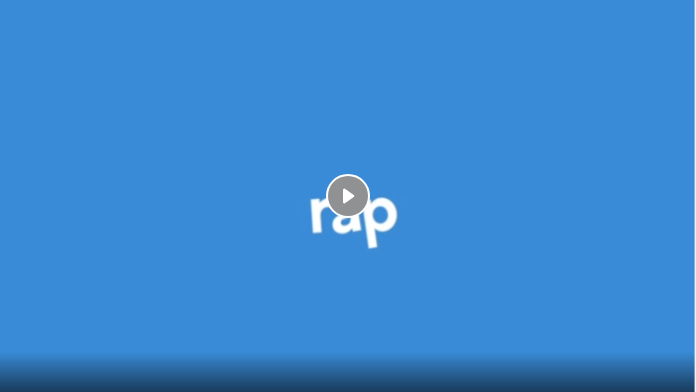What is the purpose of the video?
Give a single word or phrase answer based on the content of the image.

Guidance on burping babies